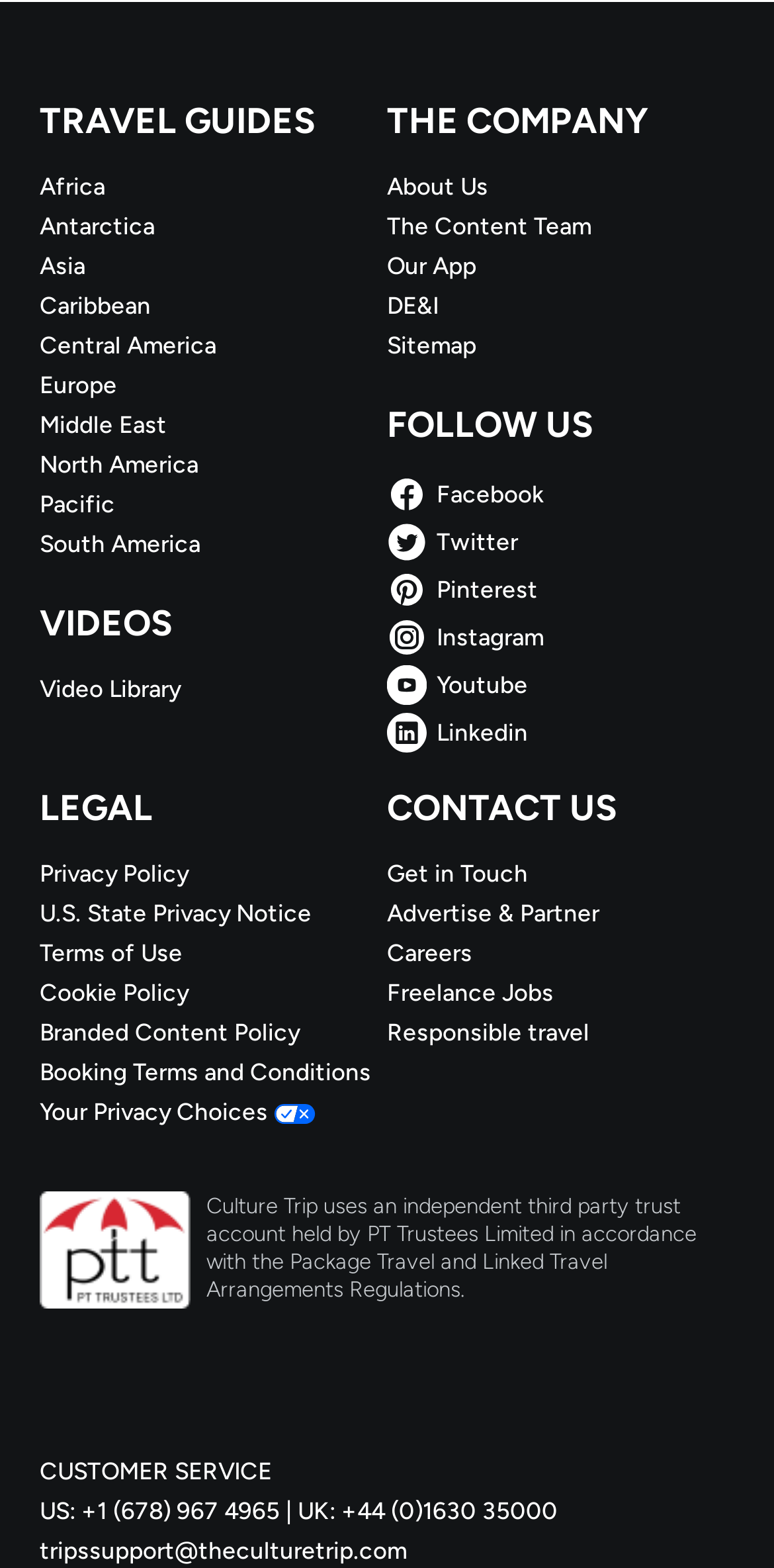Please specify the bounding box coordinates for the clickable region that will help you carry out the instruction: "Explore Video Library".

[0.051, 0.429, 0.5, 0.449]